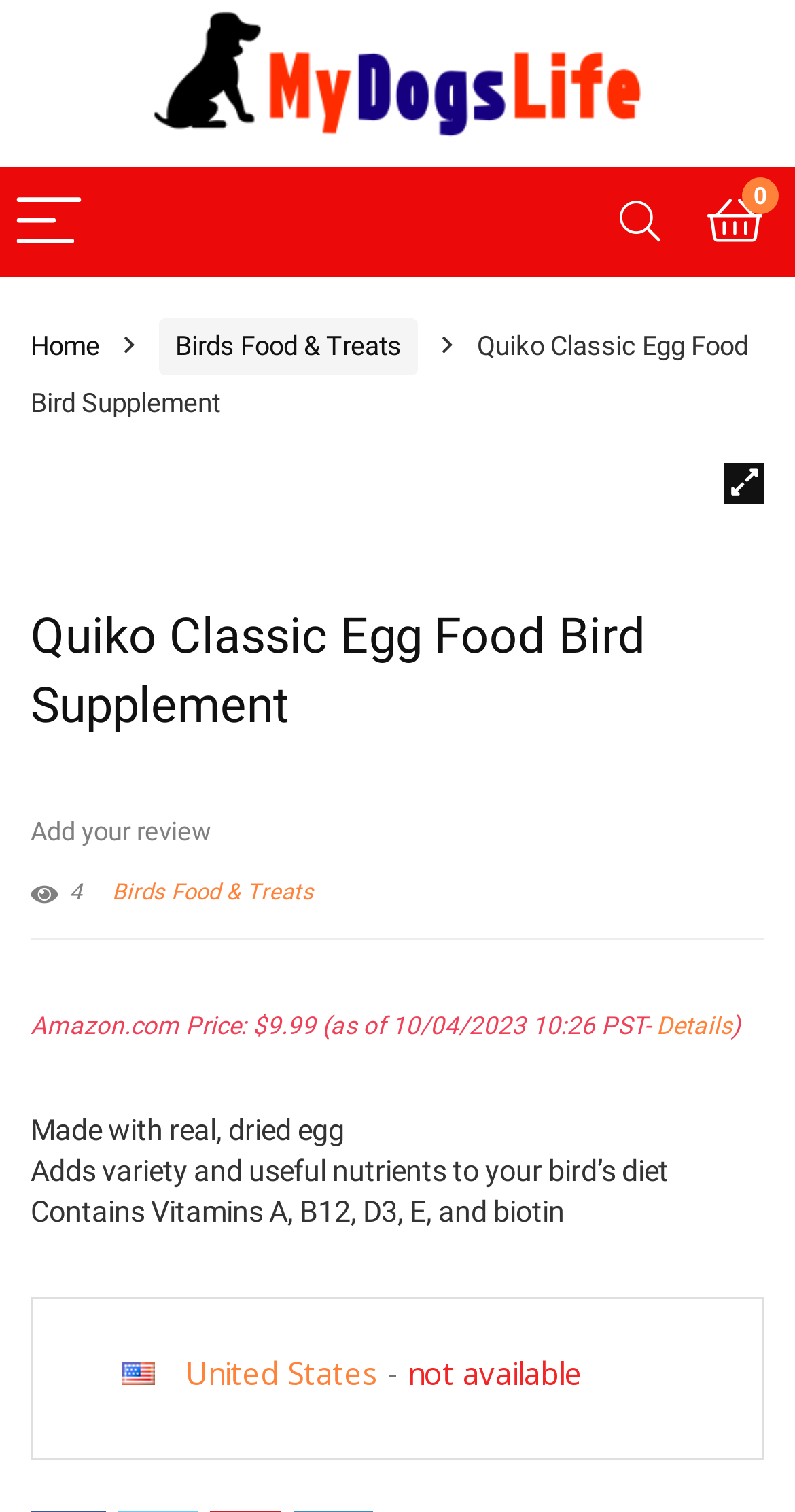What is the country of origin?
Based on the image, answer the question in a detailed manner.

I found the country of origin by looking at the generic element with the text 'United States' which is located at the bottom of the page.